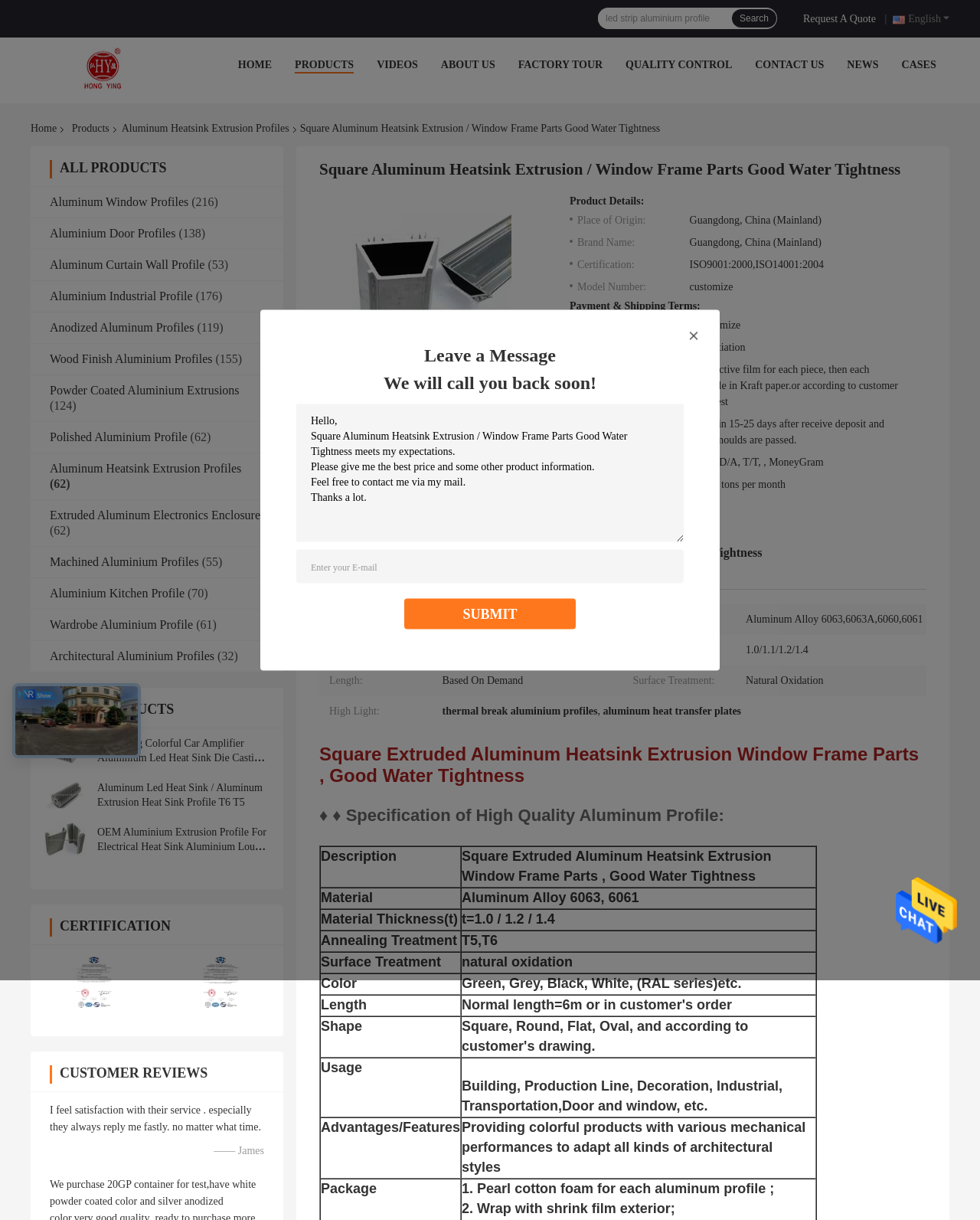Please find the main title text of this webpage.

Square Aluminum Heatsink Extrusion / Window Frame Parts Good Water Tightness